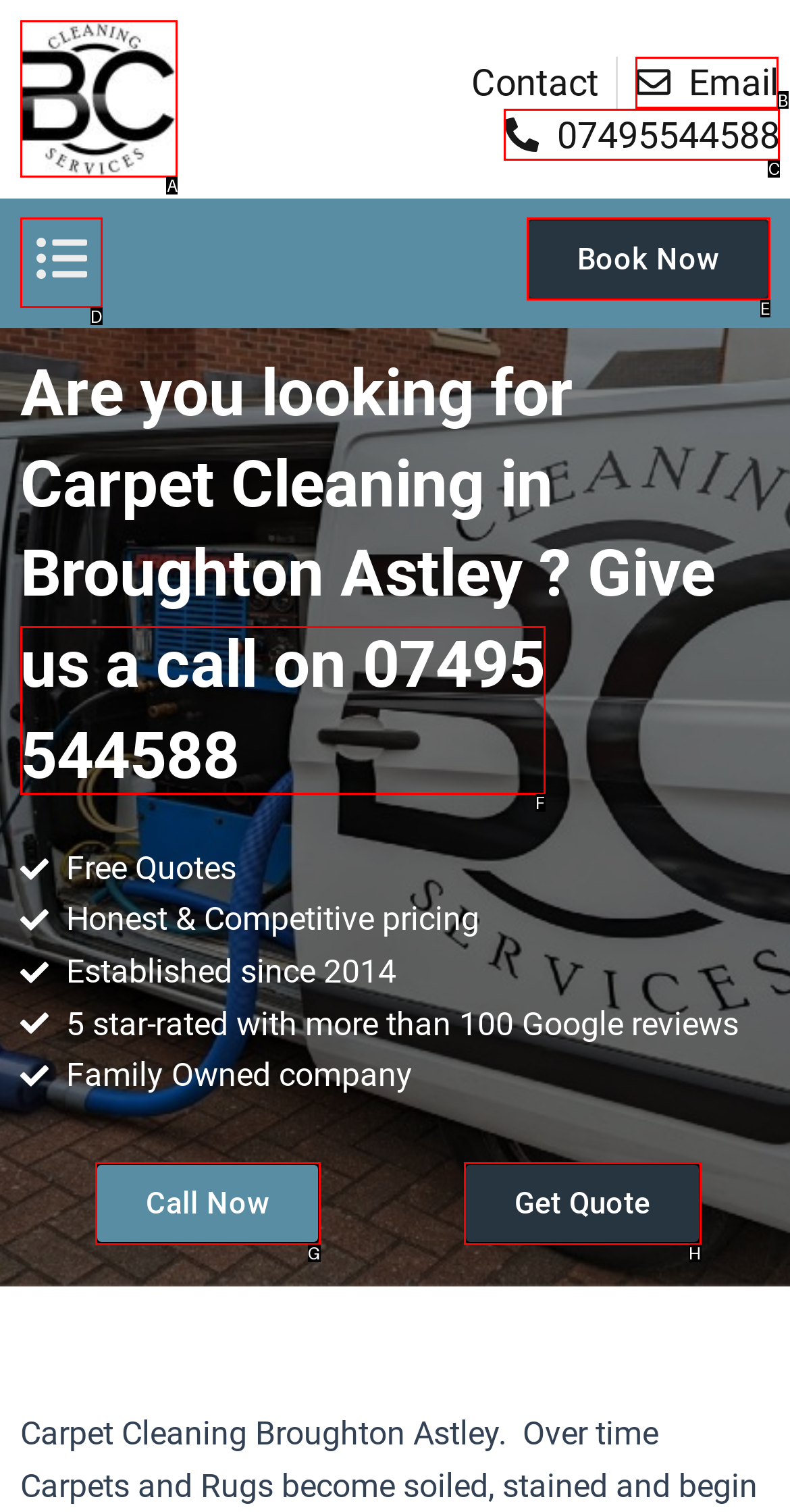Which HTML element should be clicked to fulfill the following task: Call the phone number?
Reply with the letter of the appropriate option from the choices given.

C